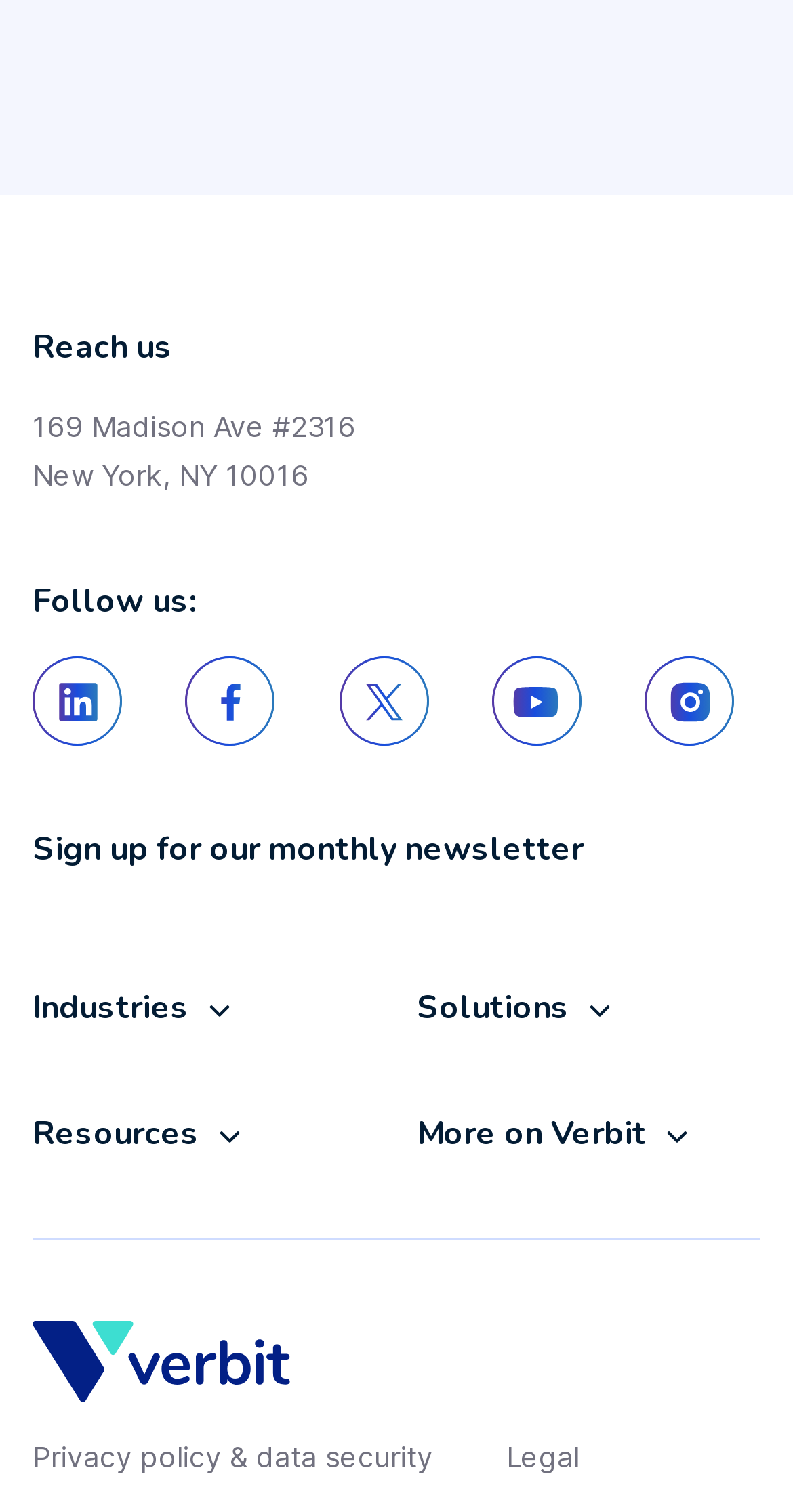Please respond in a single word or phrase: 
What are the main categories listed?

Industries, Solutions, Resources, More on Verbit